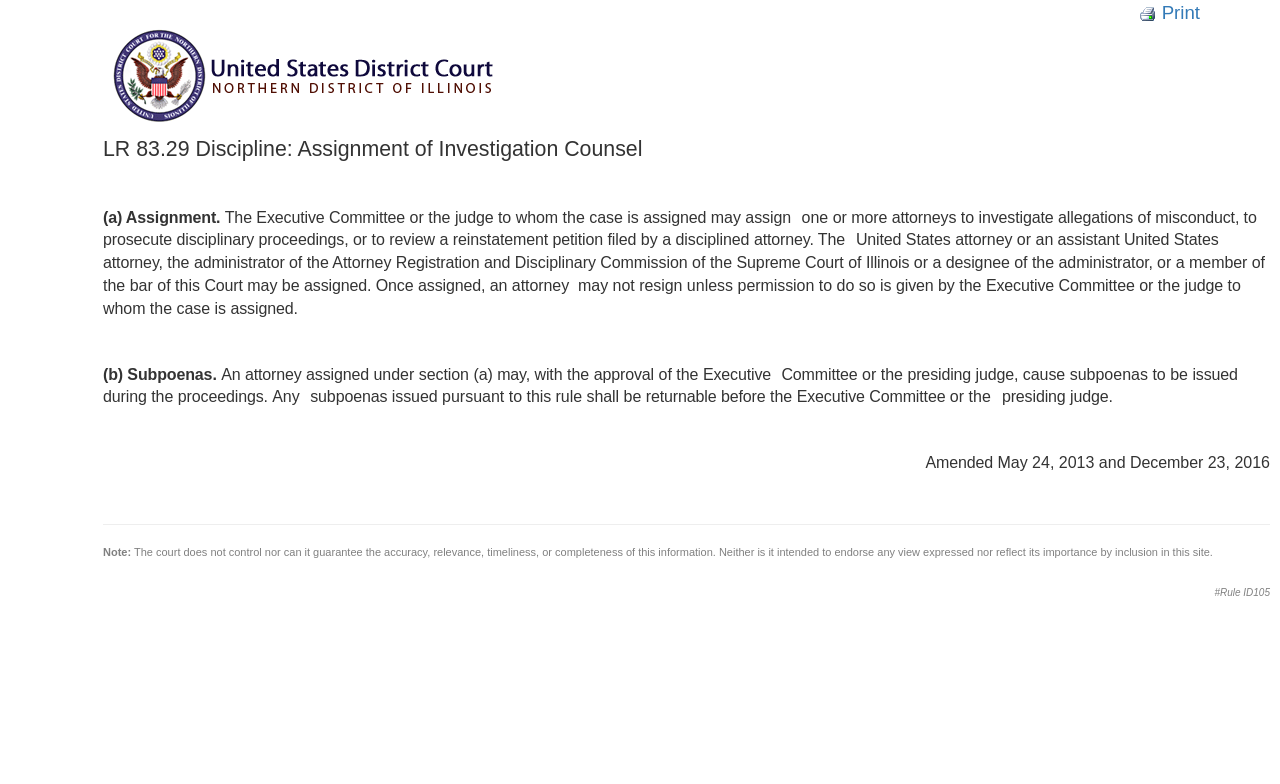Who may be assigned to investigate allegations of misconduct?
Refer to the image and give a detailed response to the question.

According to the webpage, the Executive Committee or the judge to whom the case is assigned may assign one or more attorneys to investigate allegations of misconduct, as stated in section (a) Assignment of Investigation Counsel.